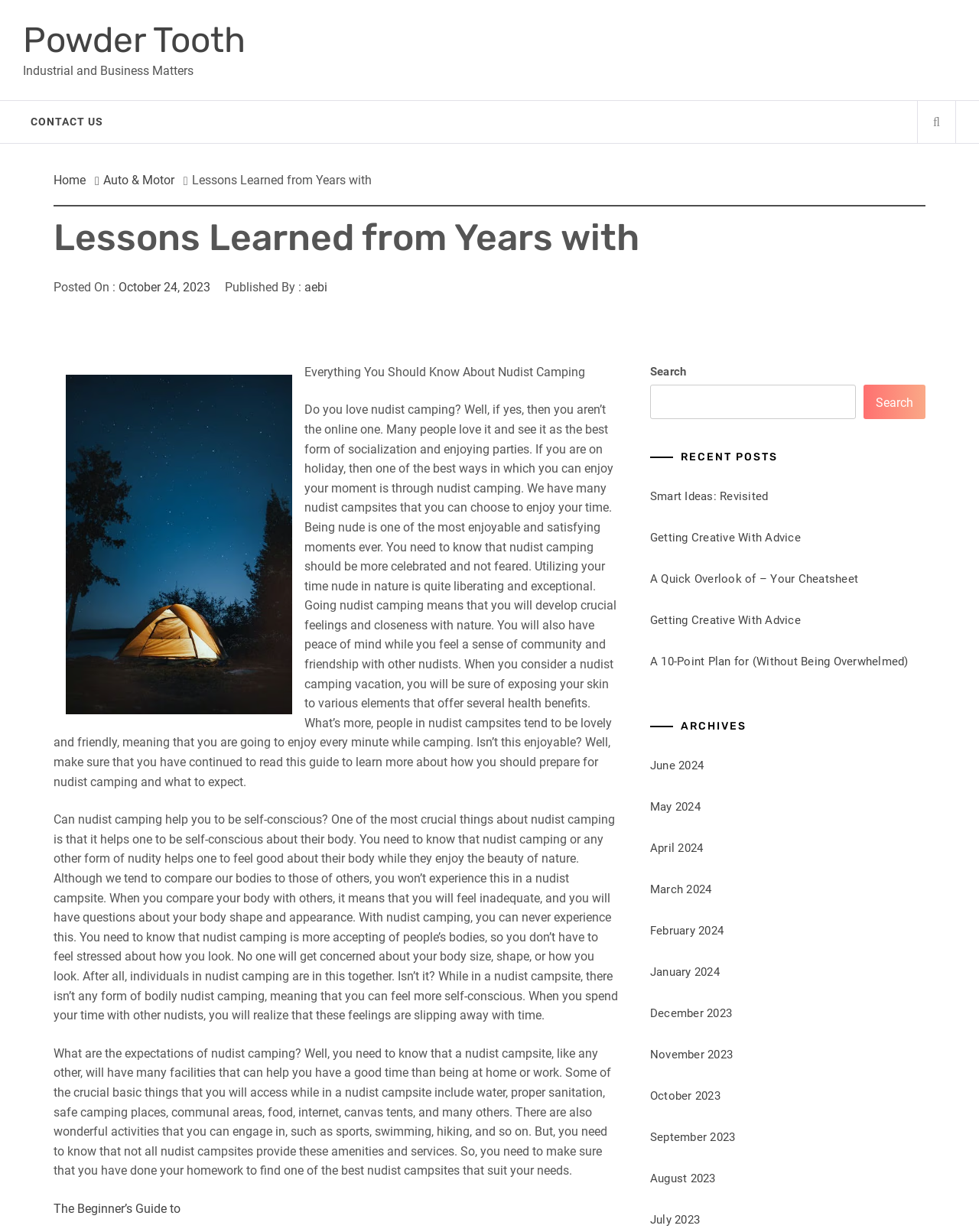Answer succinctly with a single word or phrase:
What is the author of the article?

aebi